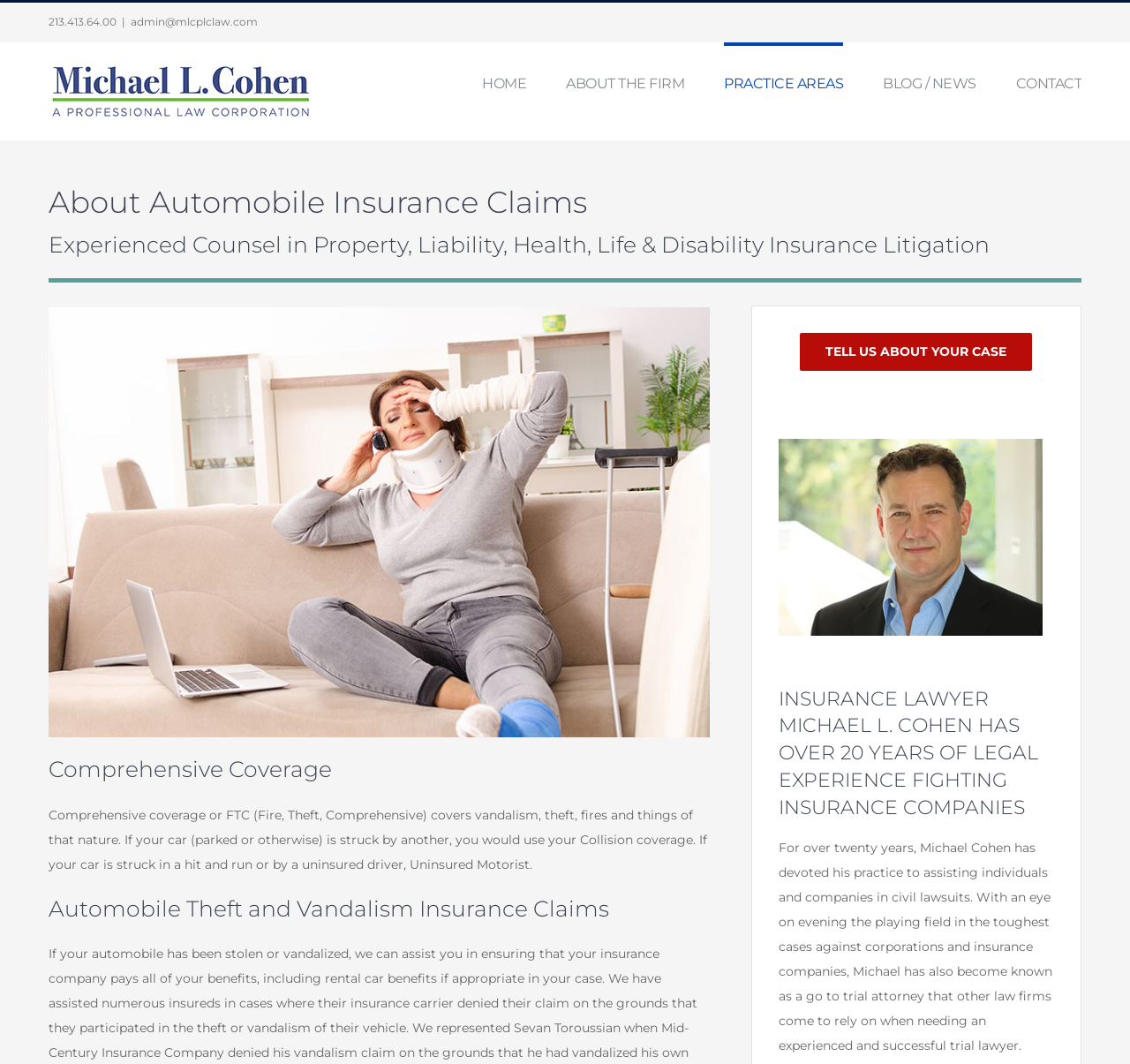Find and indicate the bounding box coordinates of the region you should select to follow the given instruction: "Change cookie settings".

None